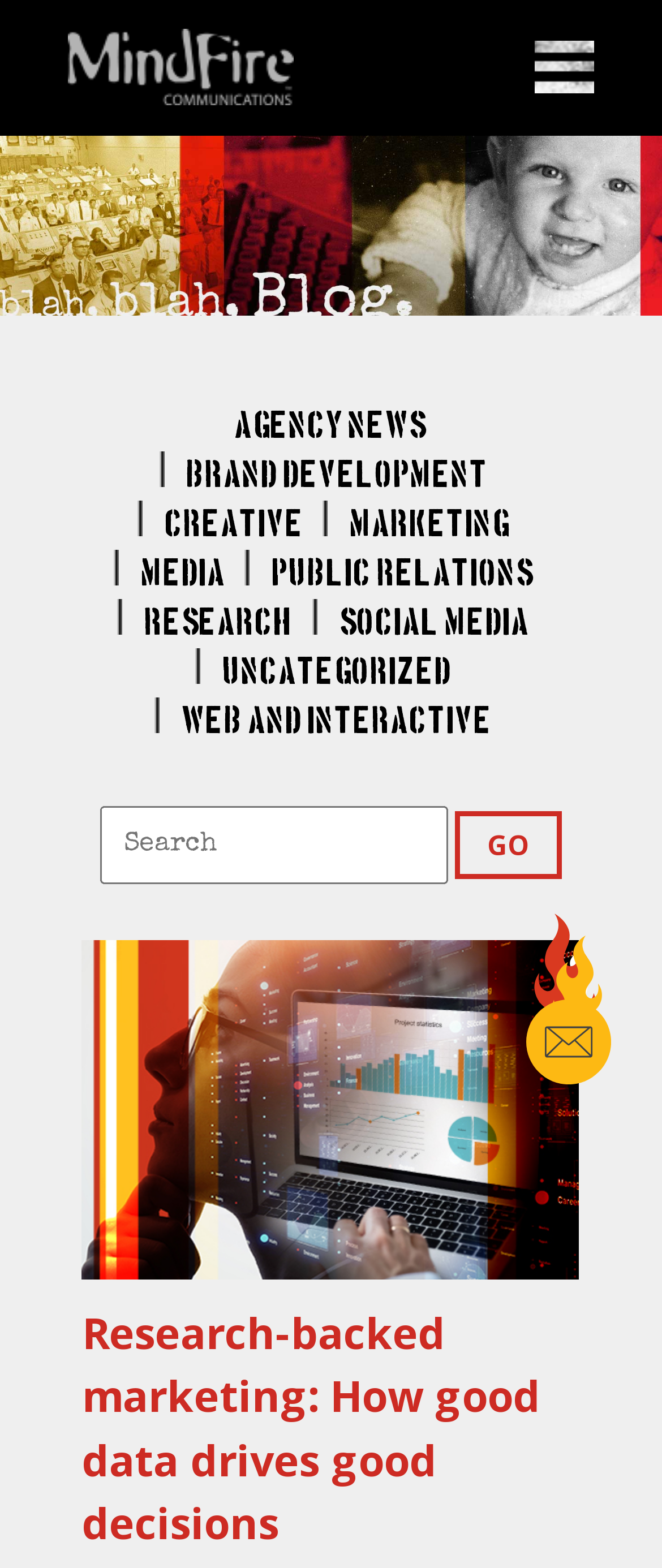Identify the bounding box coordinates of the section to be clicked to complete the task described by the following instruction: "Search for something". The coordinates should be four float numbers between 0 and 1, formatted as [left, top, right, bottom].

[0.151, 0.514, 0.677, 0.564]